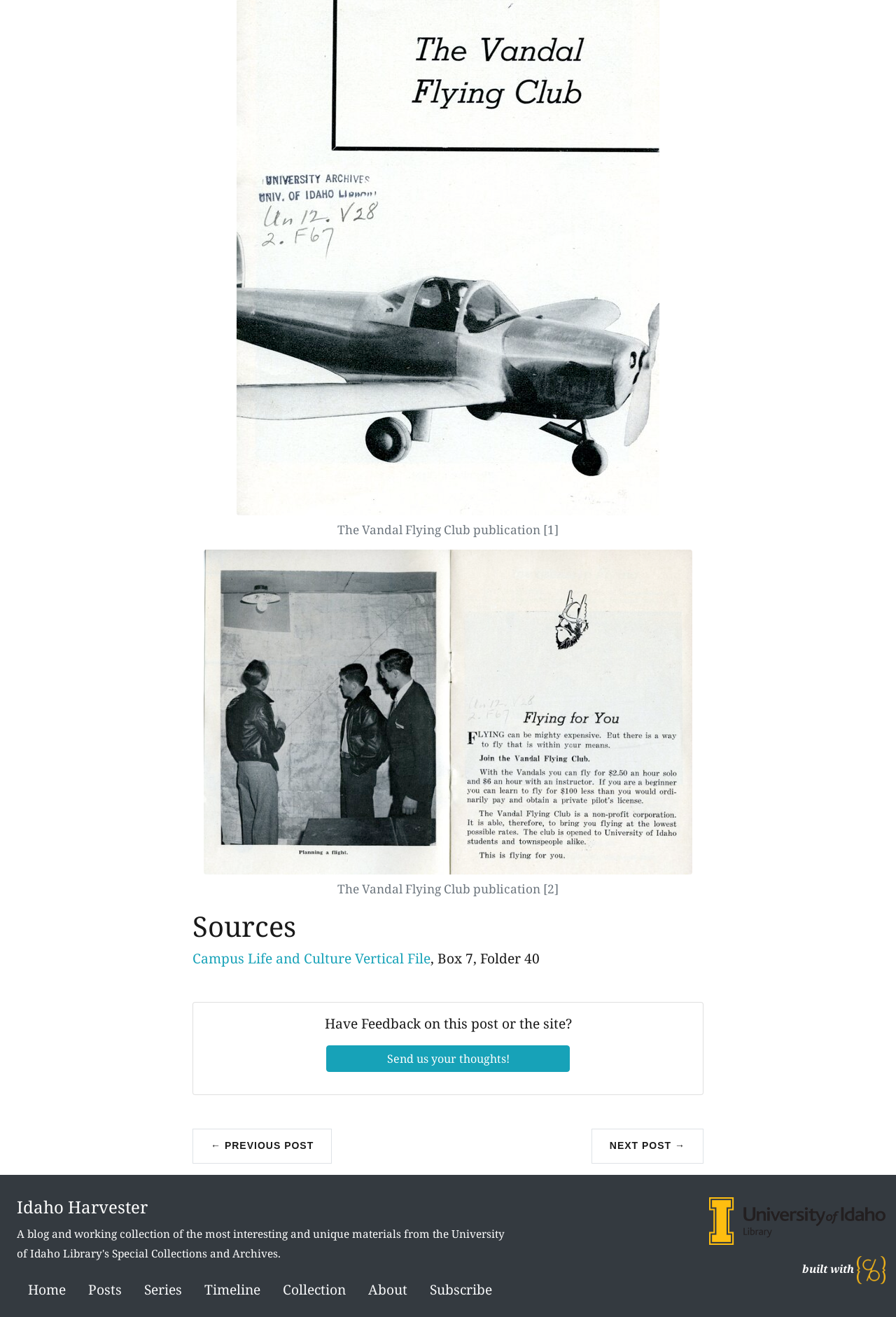Refer to the image and offer a detailed explanation in response to the question: What is the purpose of the 'Send us your thoughts!' link?

The question can be answered by looking at the context of the 'Send us your thoughts!' link element. It is located near the 'Have Feedback on this post or the site?' text, which suggests that the link is for providing feedback on the post or the site.